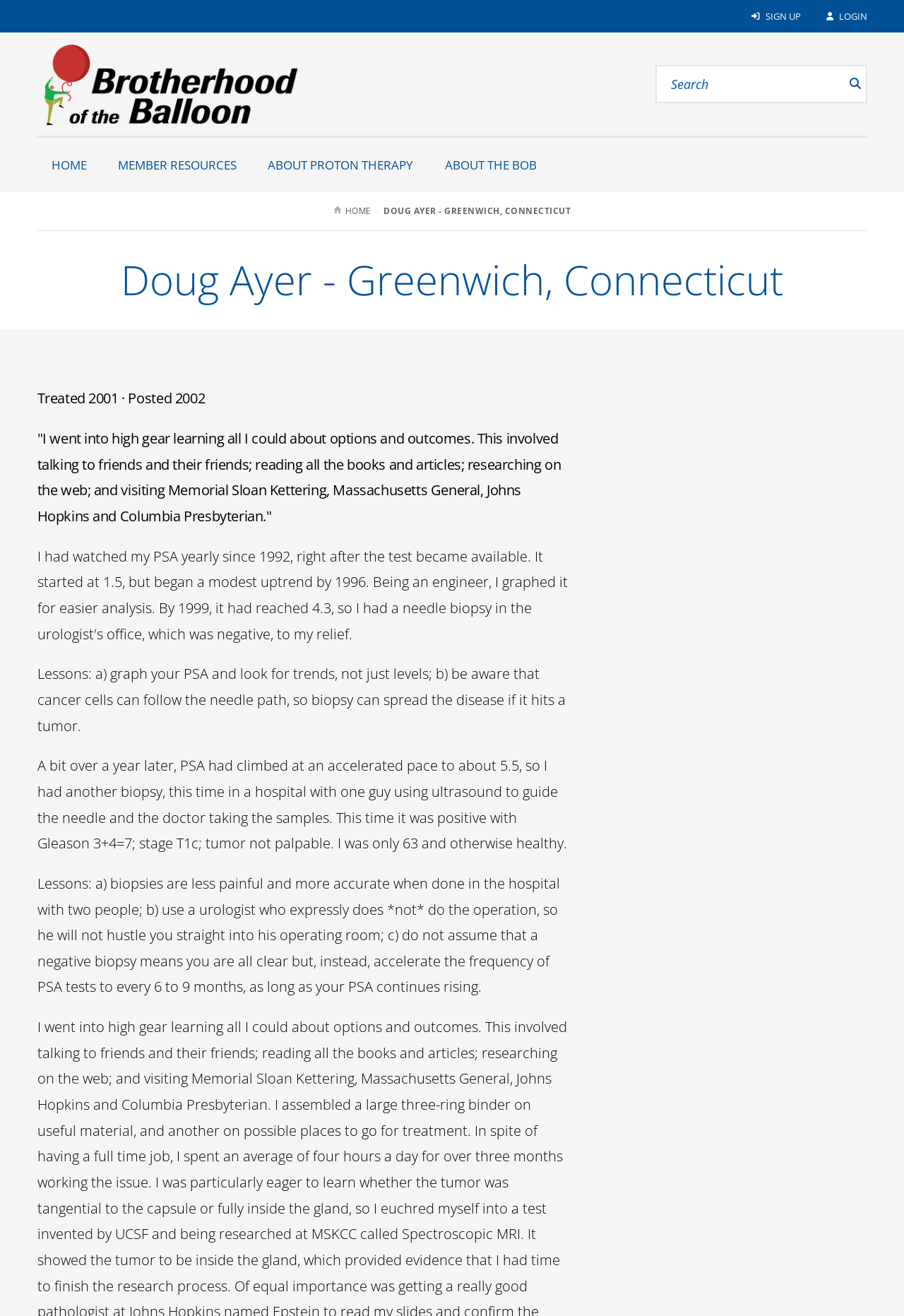What is the purpose of the search box?
Please provide a comprehensive answer based on the details in the screenshot.

I inferred the answer by looking at the search box element with a placeholder text 'SEARCH' and a submit button, which suggests that the search box is used to search the website for relevant content.